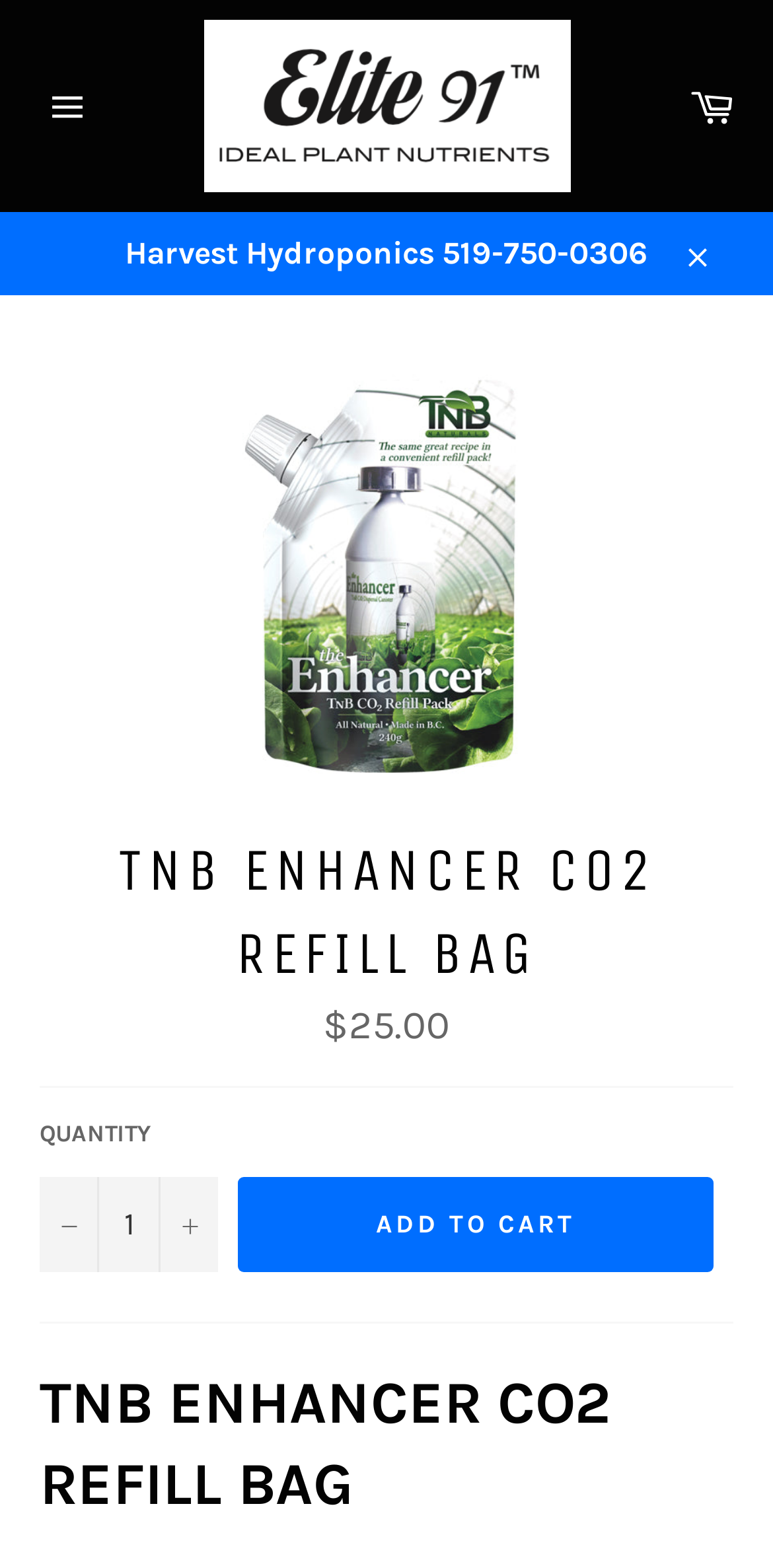Determine the bounding box coordinates of the clickable element to complete this instruction: "Navigate to site navigation". Provide the coordinates in the format of four float numbers between 0 and 1, [left, top, right, bottom].

[0.026, 0.041, 0.141, 0.094]